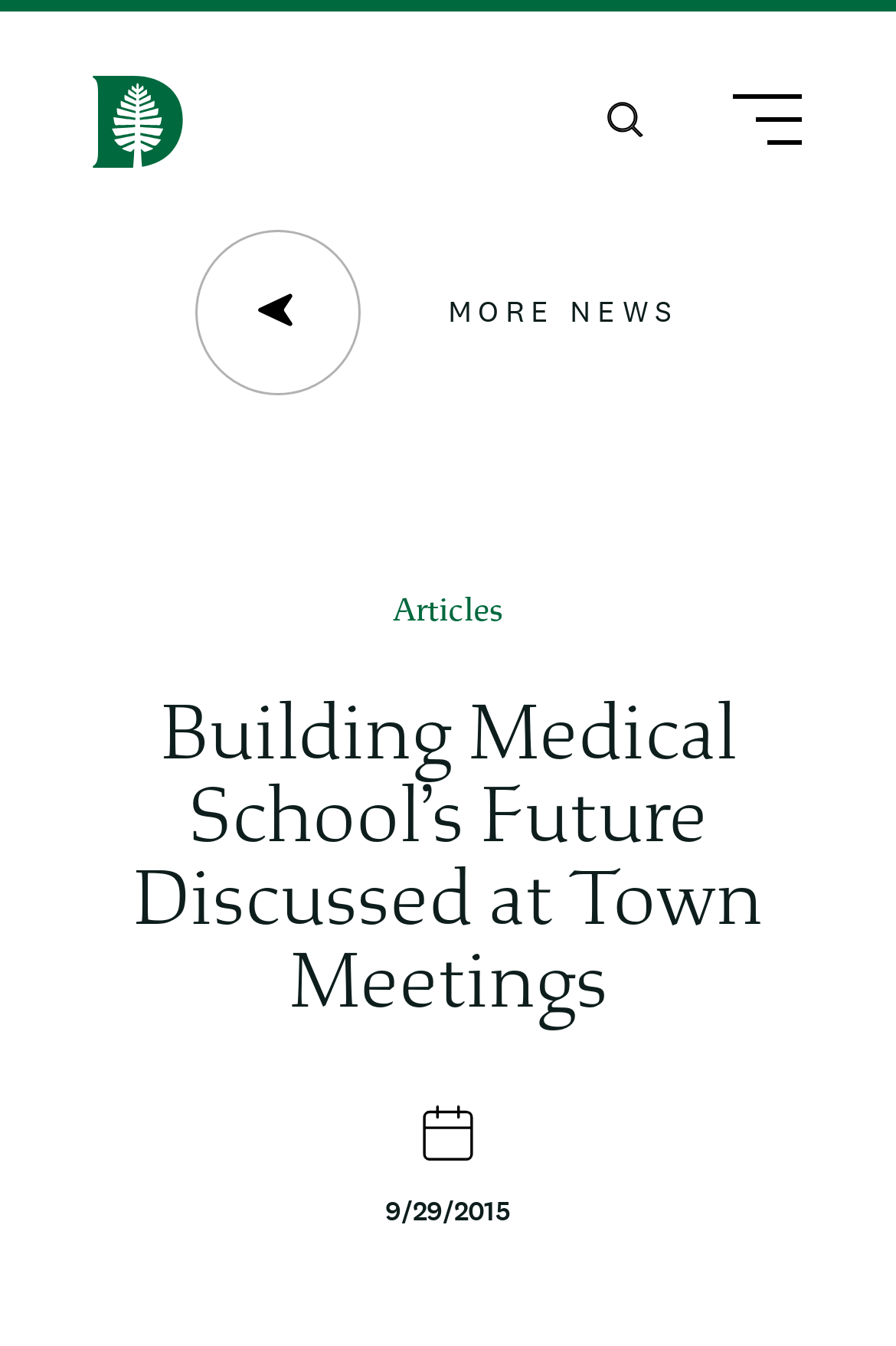Please find the bounding box coordinates in the format (top-left x, top-left y, bottom-right x, bottom-right y) for the given element description. Ensure the coordinates are floating point numbers between 0 and 1. Description: SIte Credits

None